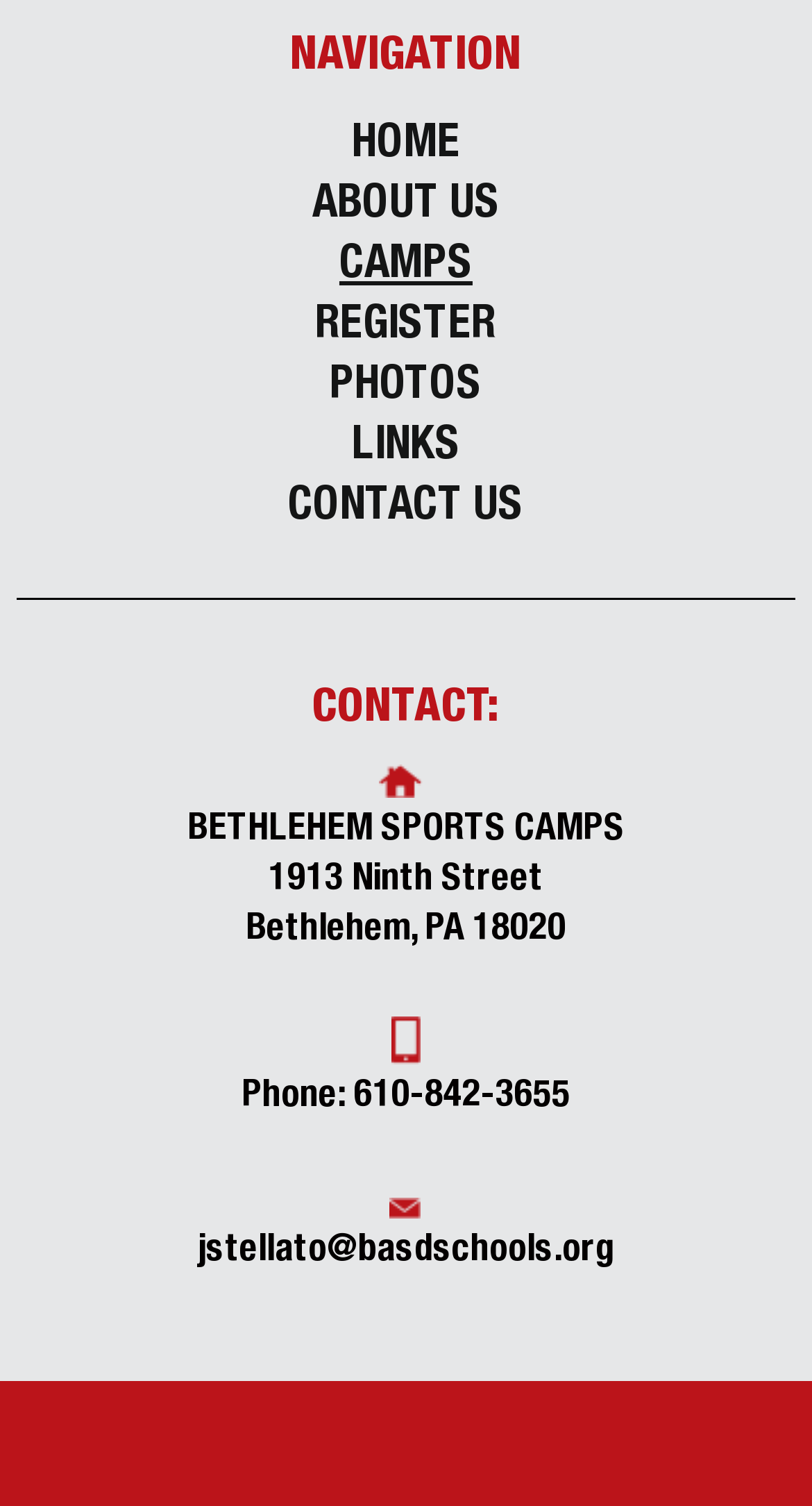What is the phone number of the sports camps?
Please provide a detailed and thorough answer to the question.

I found the answer by looking at the link element with the text 'Phone: 610-842-3655' which is located at the coordinates [0.297, 0.717, 0.703, 0.742]. This text is likely to be the phone number of the sports camps.